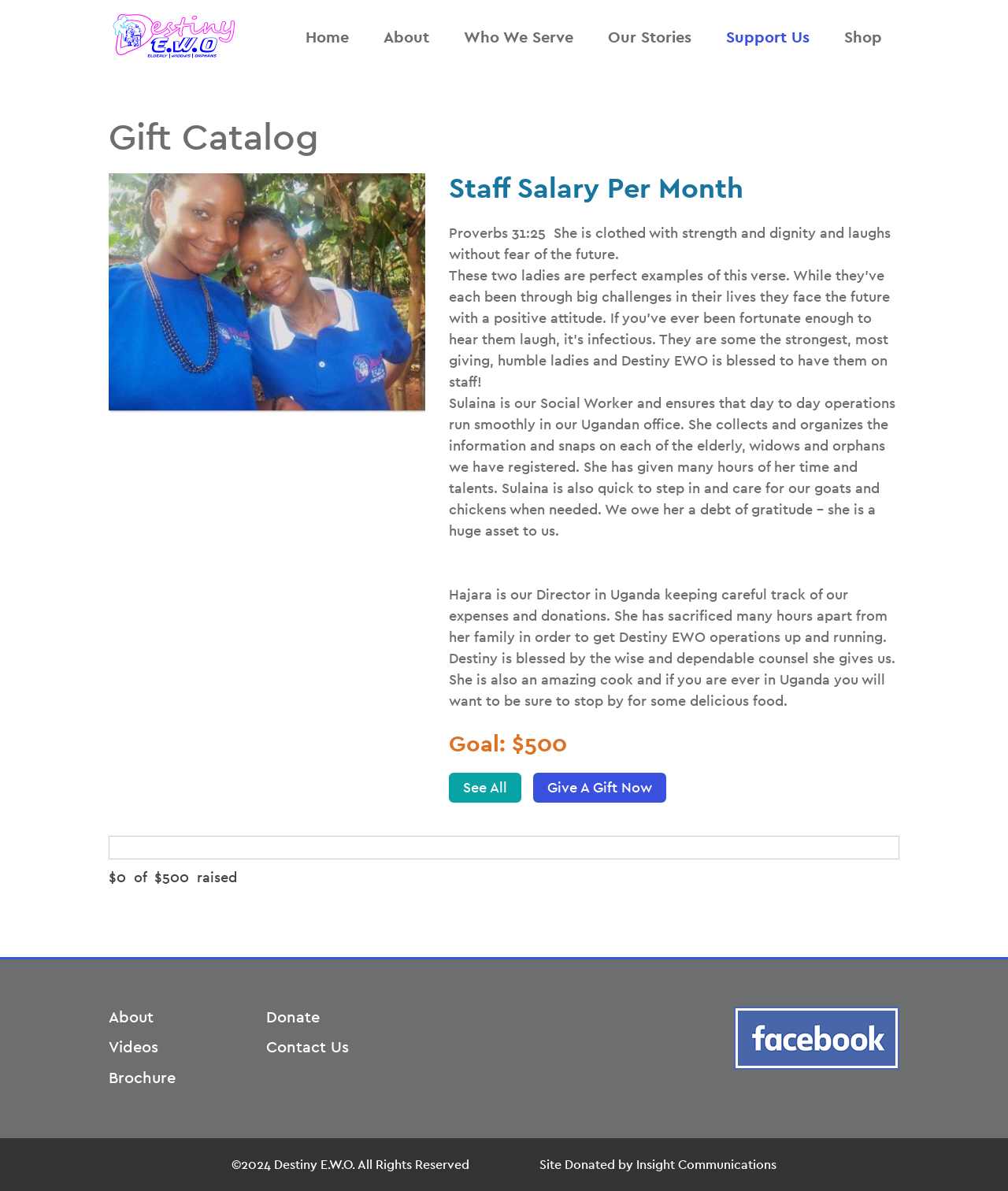What is Sulaina's role in the organization?
Provide an in-depth and detailed explanation in response to the question.

Sulaina's role can be found in the StaticText element that describes her as 'our Social Worker and ensures that day to day operations run smoothly in our Ugandan office'.